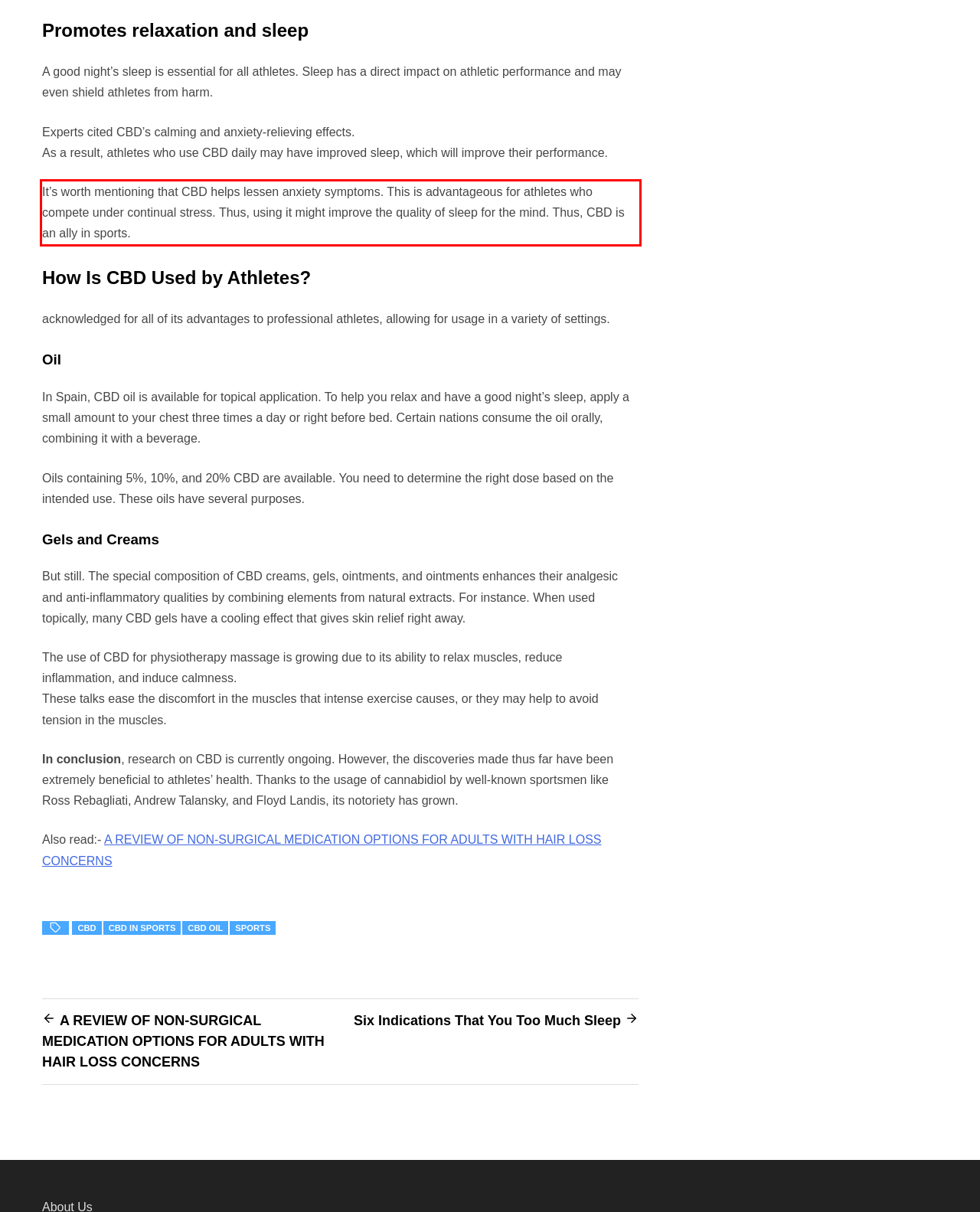Please examine the webpage screenshot containing a red bounding box and use OCR to recognize and output the text inside the red bounding box.

It’s worth mentioning that CBD helps lessen anxiety symptoms. This is advantageous for athletes who compete under continual stress. Thus, using it might improve the quality of sleep for the mind. Thus, CBD is an ally in sports.